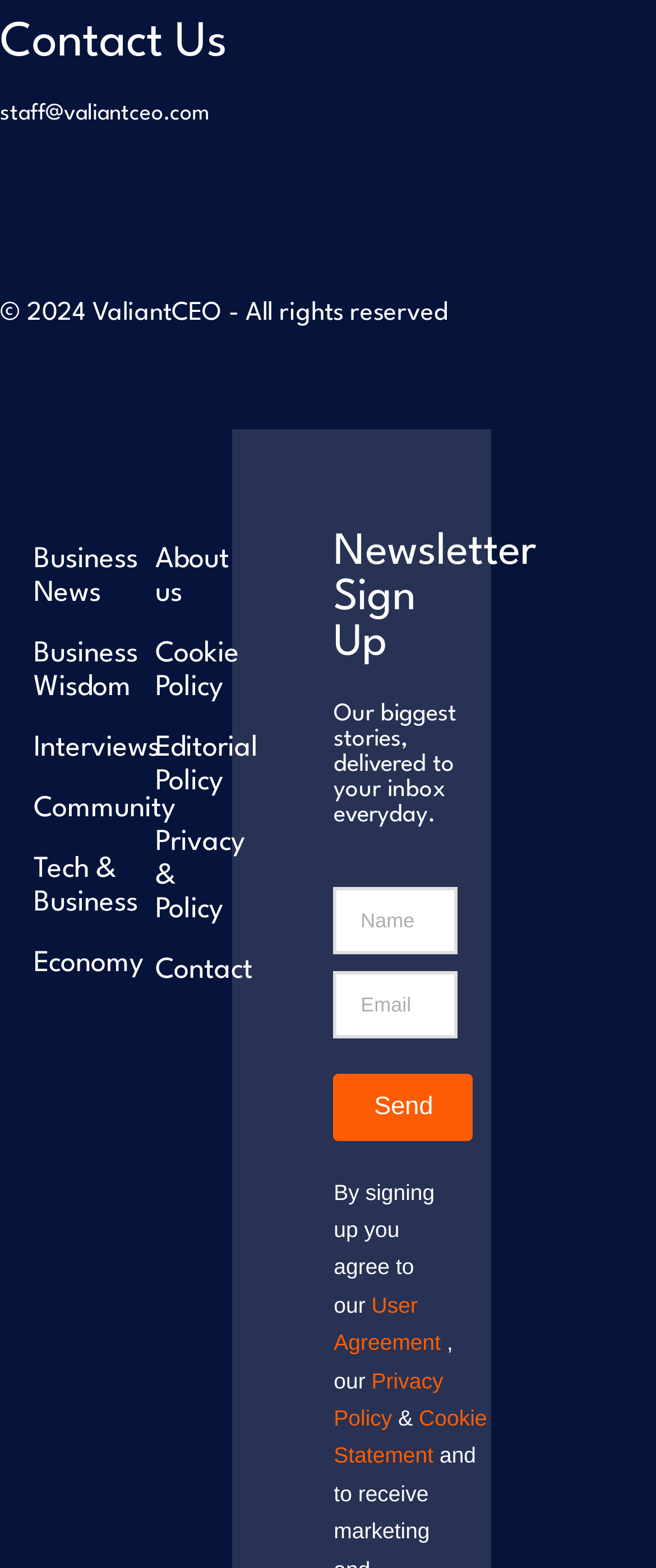Identify the bounding box coordinates of the clickable region required to complete the instruction: "View About us". The coordinates should be given as four float numbers within the range of 0 and 1, i.e., [left, top, right, bottom].

[0.186, 0.338, 0.355, 0.398]